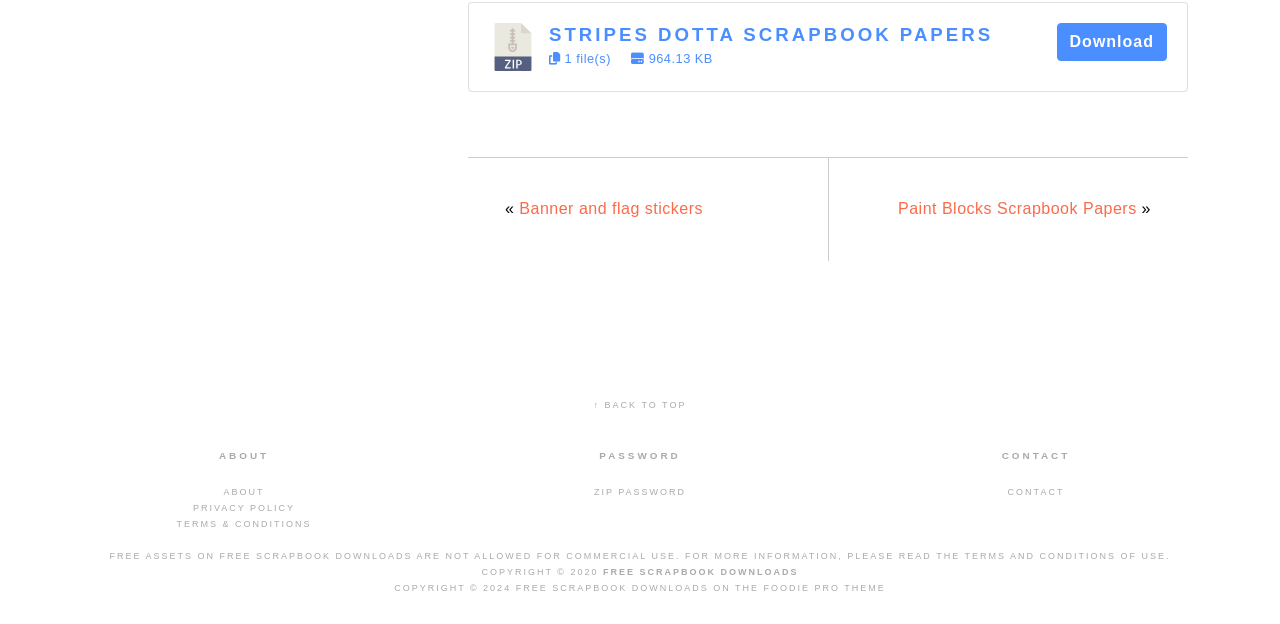Please look at the image and answer the question with a detailed explanation: What is the name of the scrapbook paper?

The name of the scrapbook paper can be found in the heading element with the text 'STRIPES DOTTA SCRAPBOOK PAPERS' which is located at the top of the webpage.